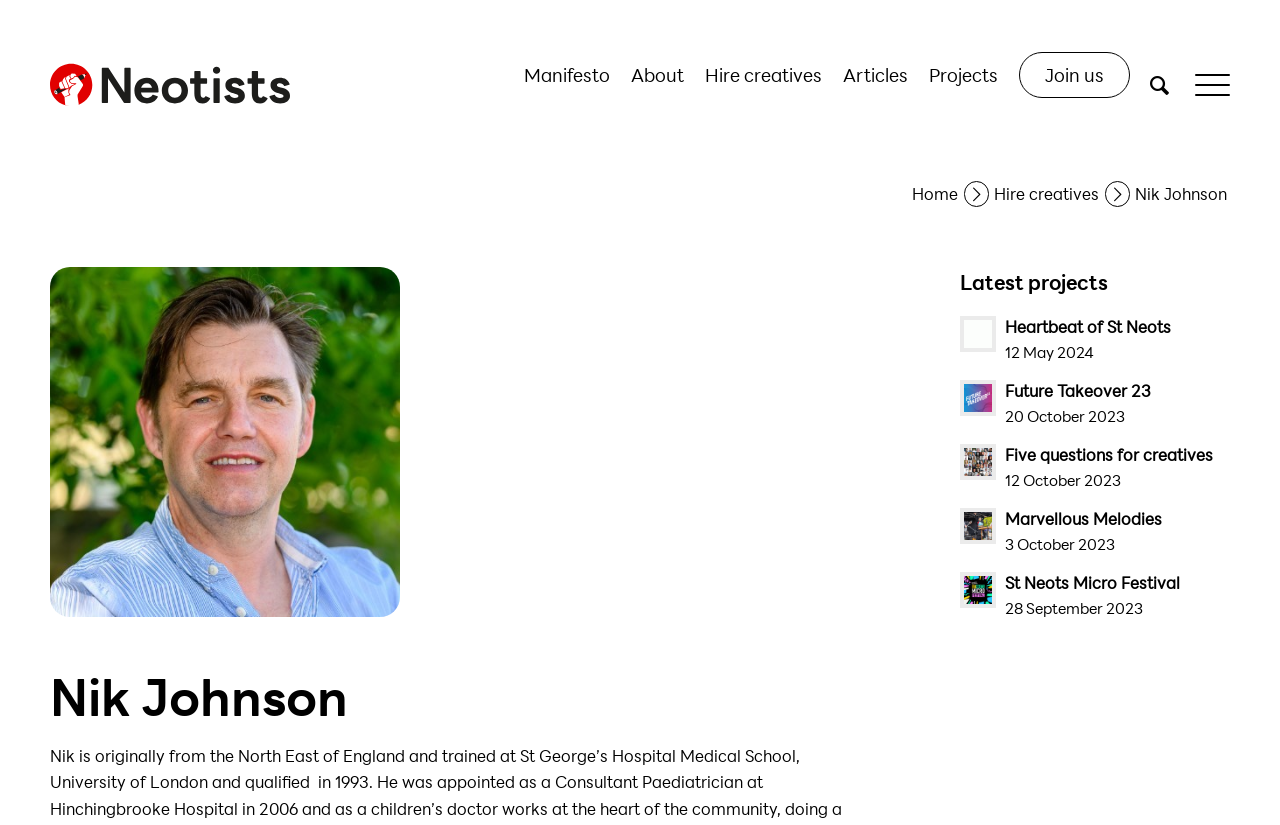Please identify the bounding box coordinates of where to click in order to follow the instruction: "Search for something".

[0.888, 0.012, 0.923, 0.194]